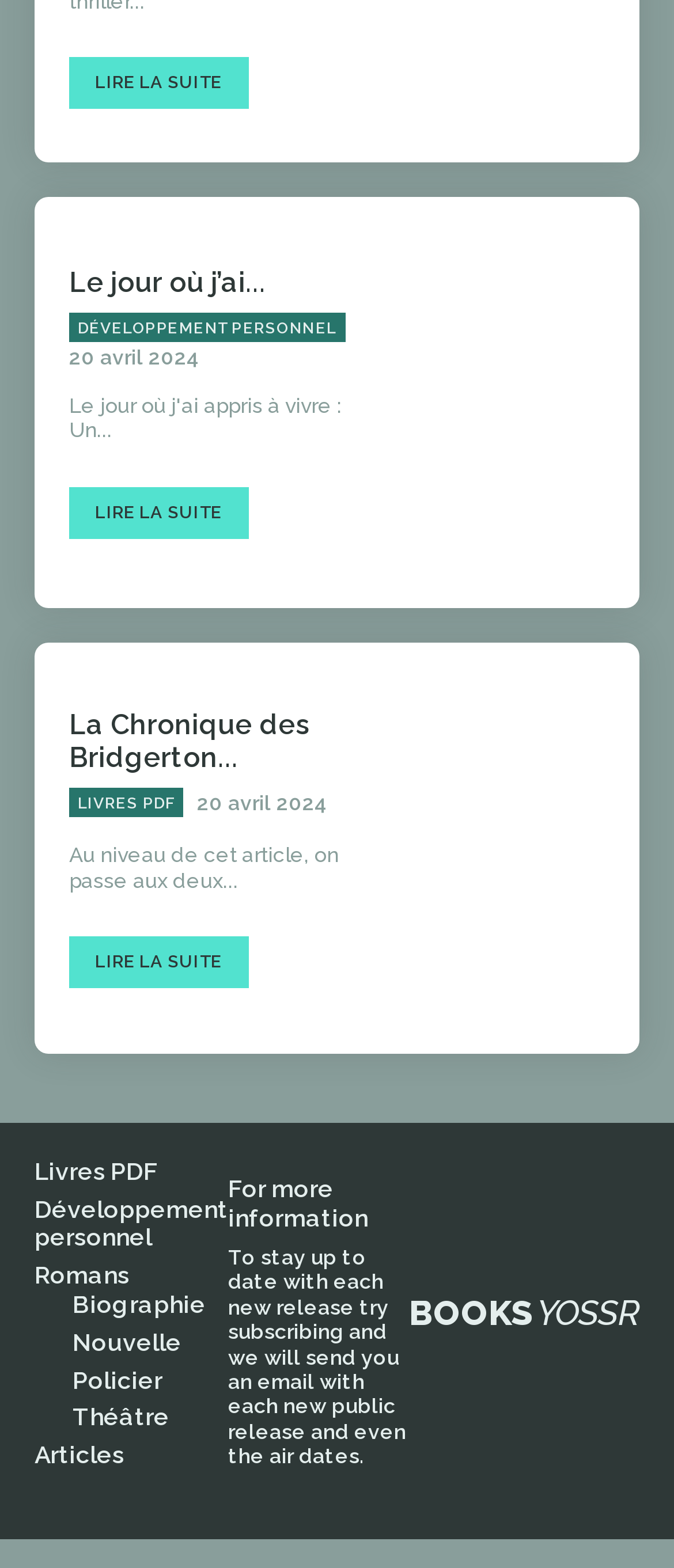Please find the bounding box coordinates of the element that must be clicked to perform the given instruction: "Explore Développement personnel". The coordinates should be four float numbers from 0 to 1, i.e., [left, top, right, bottom].

[0.103, 0.2, 0.512, 0.219]